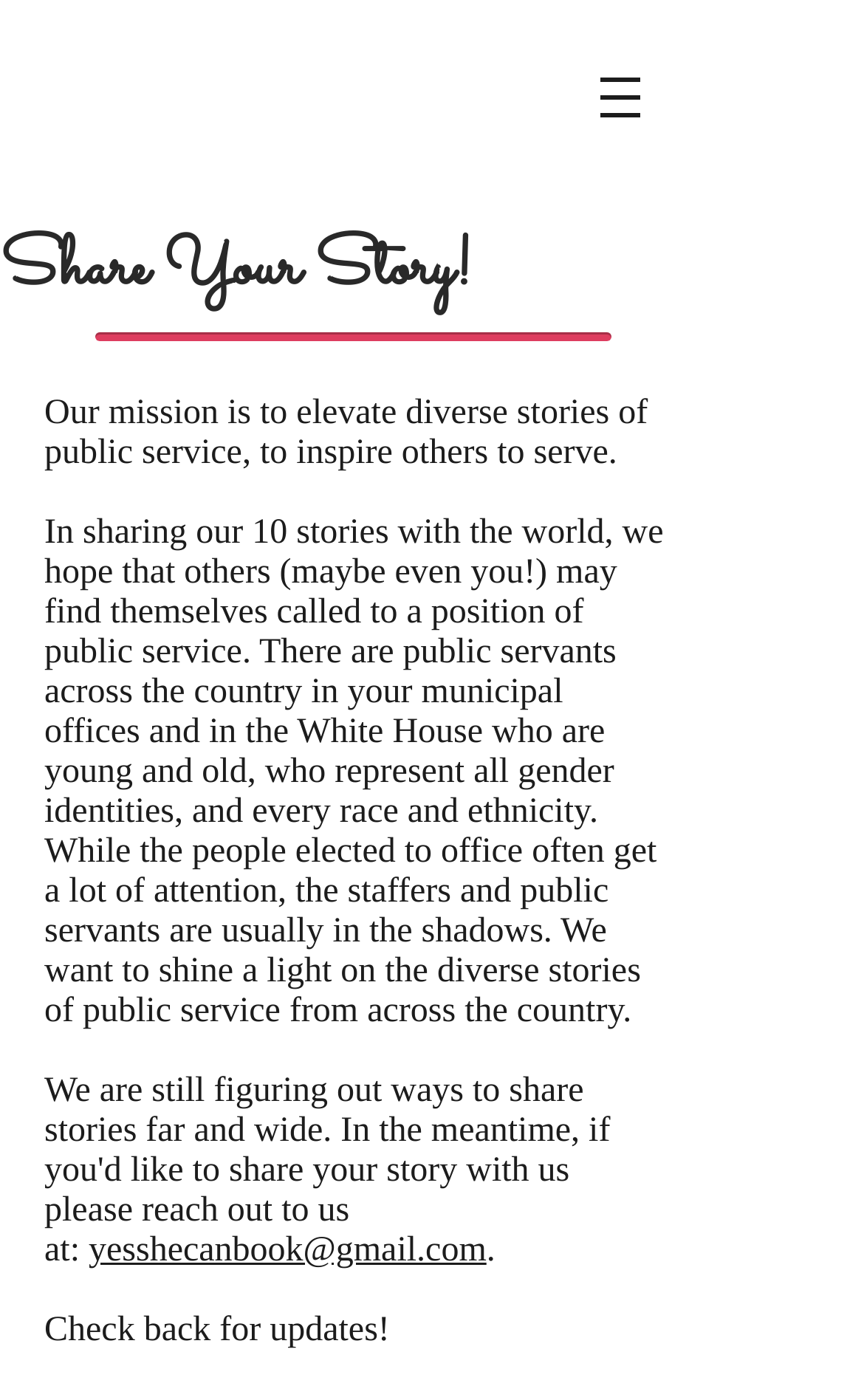Describe all the key features of the webpage in detail.

The webpage is titled "Share Your Story | Yscbook" and has a navigation menu located at the top right corner, which contains a button with an image. Below the navigation menu, there is a prominent heading "Share Your Story!" that spans almost the entire width of the page.

Underneath the heading, there is a paragraph of text that describes the mission of the webpage, which is to elevate diverse stories of public service and inspire others to serve. This paragraph is followed by a longer block of text that explains the purpose of sharing 10 stories, highlighting the diversity of public servants across the country, and shining a light on their stories.

At the bottom of the page, there is a link to an email address, "yesshecanbook@gmail.com", which is positioned near the center of the page. Below the link, there is a final line of text that reads "Check back for updates!", which is located near the bottom left corner of the page.